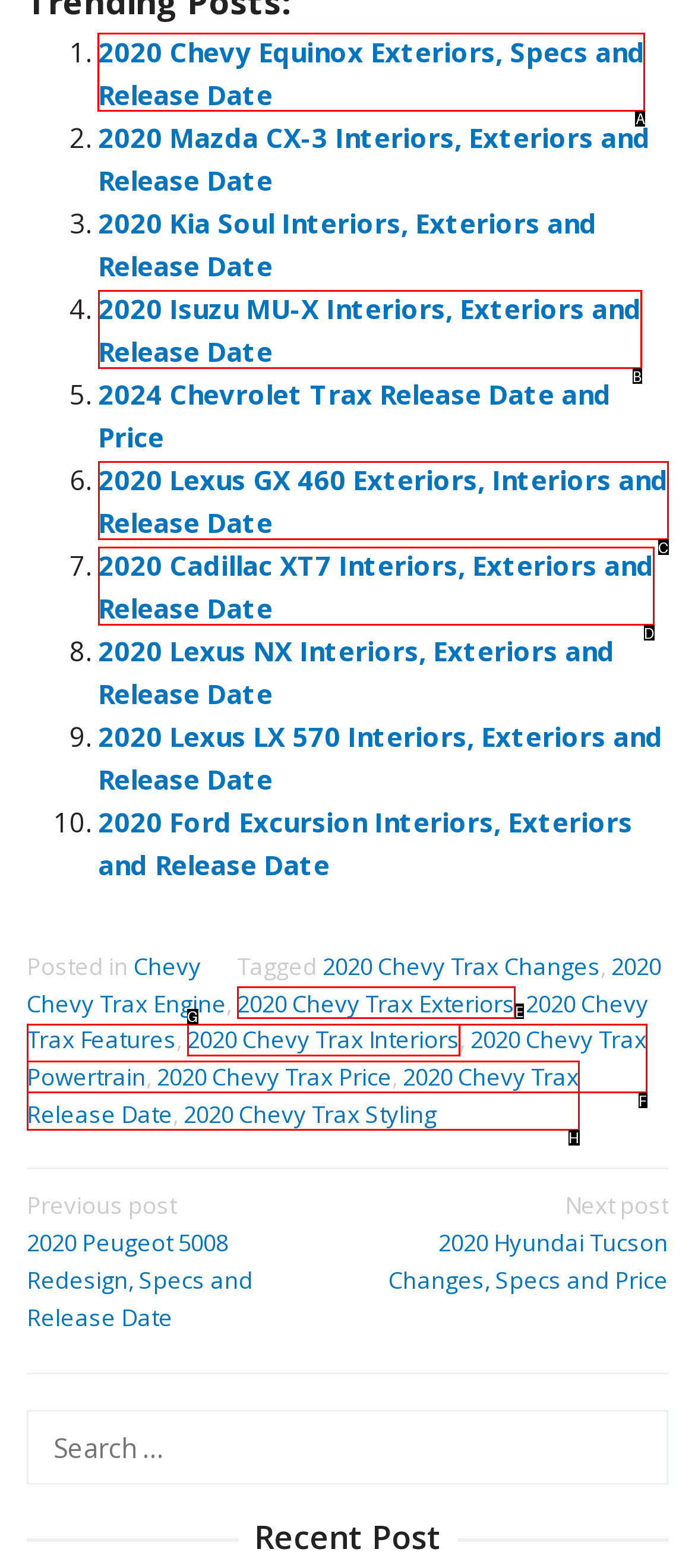Show which HTML element I need to click to perform this task: Click on 2020 Chevy Equinox Exteriors, Specs and Release Date Answer with the letter of the correct choice.

A